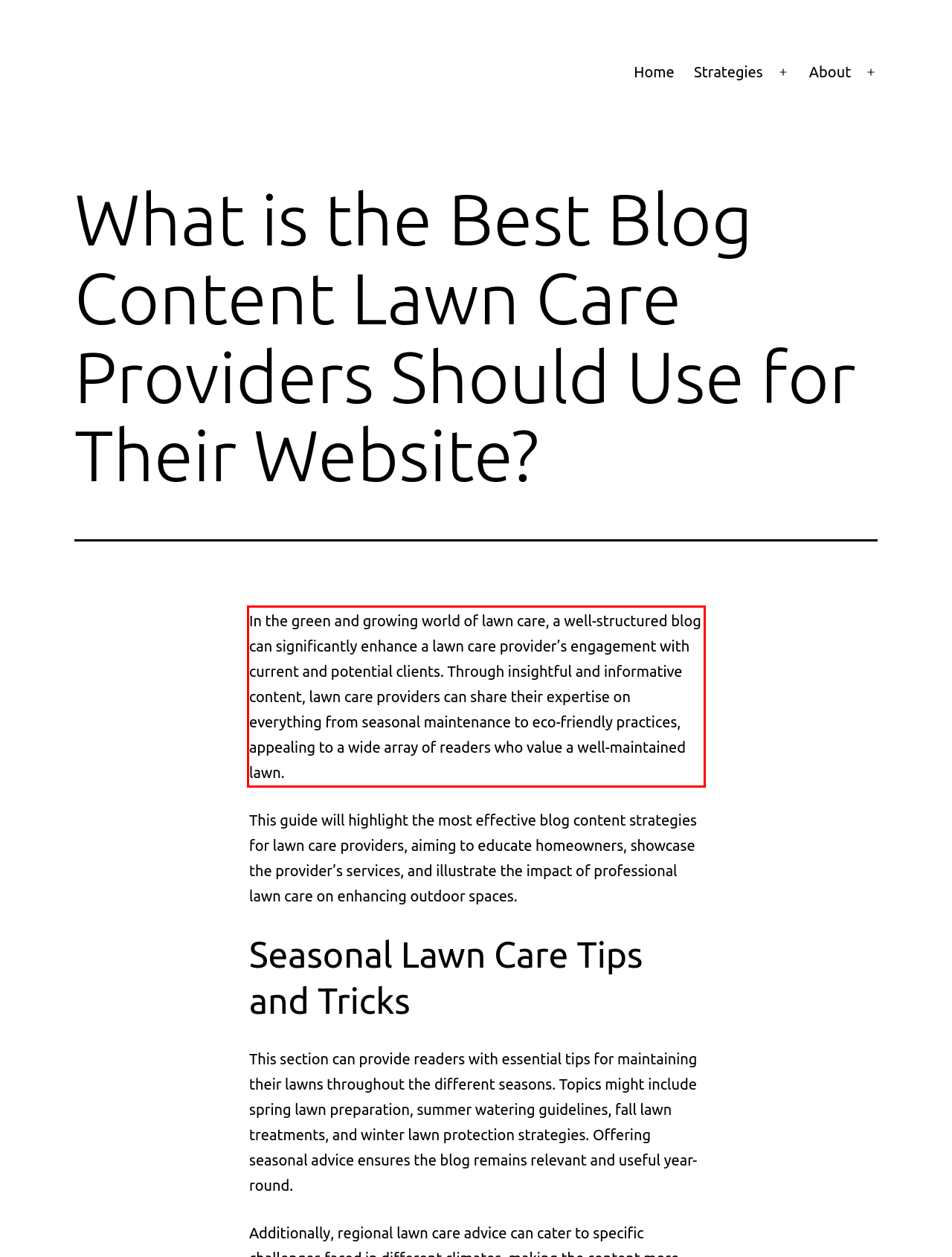By examining the provided screenshot of a webpage, recognize the text within the red bounding box and generate its text content.

In the green and growing world of lawn care, a well-structured blog can significantly enhance a lawn care provider’s engagement with current and potential clients. Through insightful and informative content, lawn care providers can share their expertise on everything from seasonal maintenance to eco-friendly practices, appealing to a wide array of readers who value a well-maintained lawn.